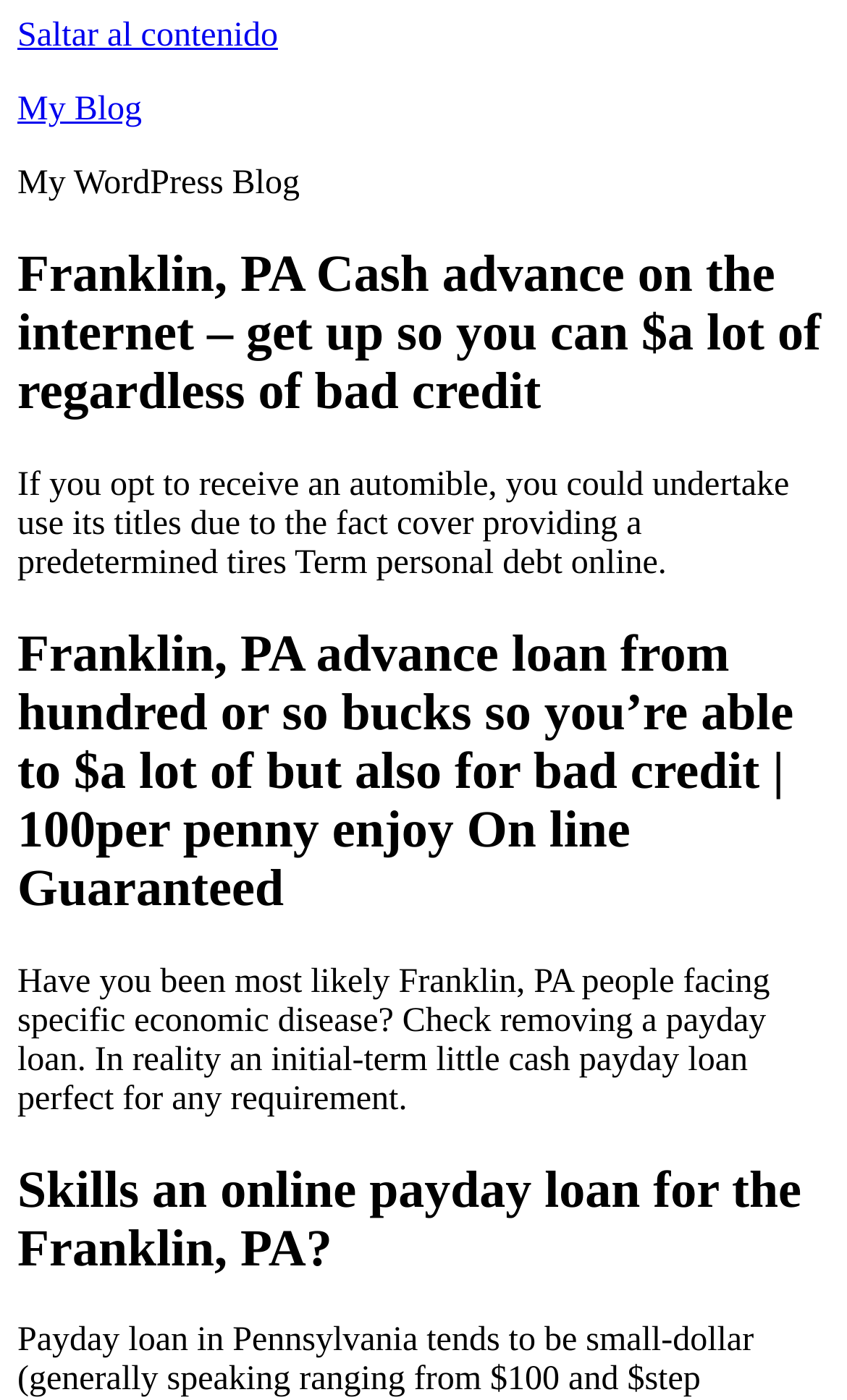What can be used as collateral for a cash advance?
Answer with a single word or short phrase according to what you see in the image.

Automobile title